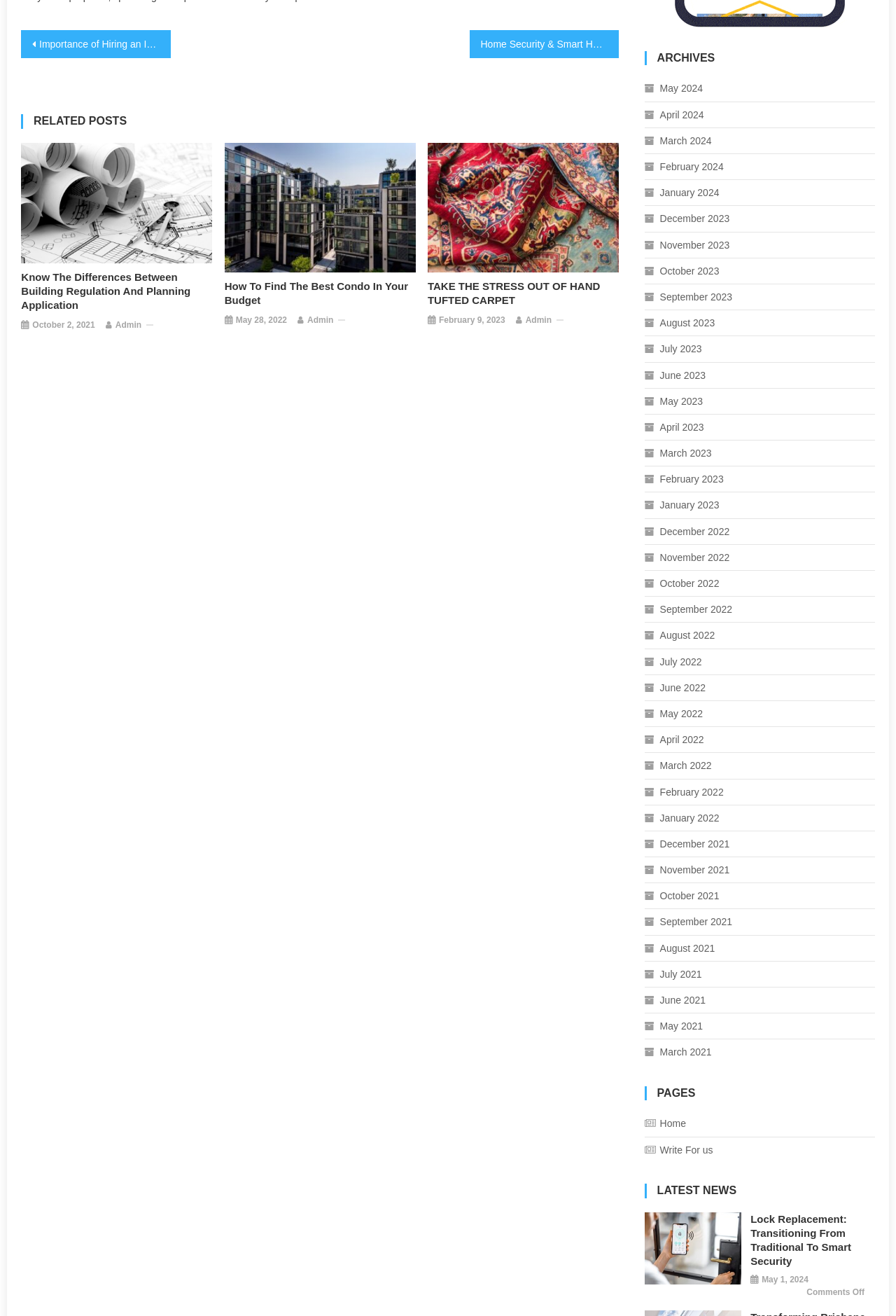Reply to the question below using a single word or brief phrase:
Who is the author of the post 'Lock Replacement: Transitioning From Traditional To Smart Security'?

Admin